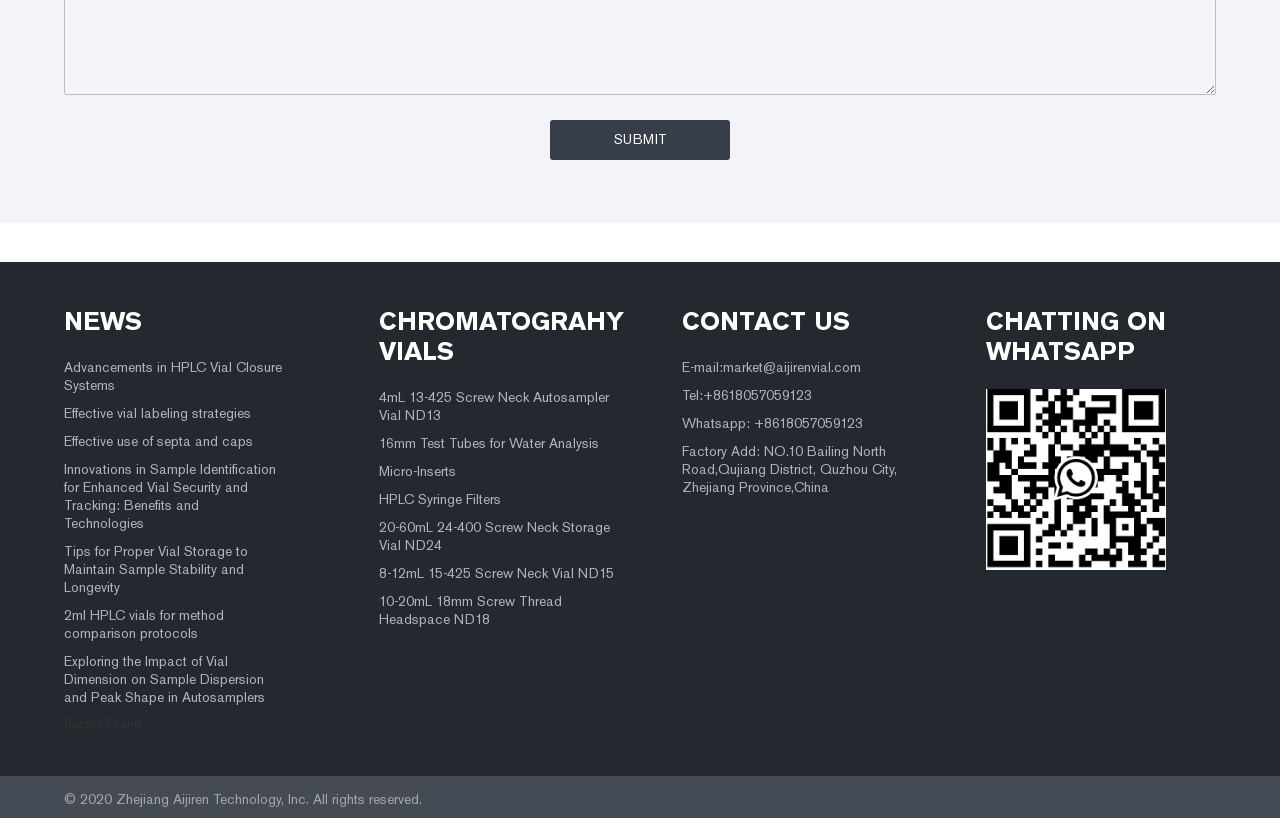Locate the bounding box coordinates of the clickable area needed to fulfill the instruction: "Explore 'Advancements in HPLC Vial Closure Systems'".

[0.05, 0.439, 0.221, 0.483]